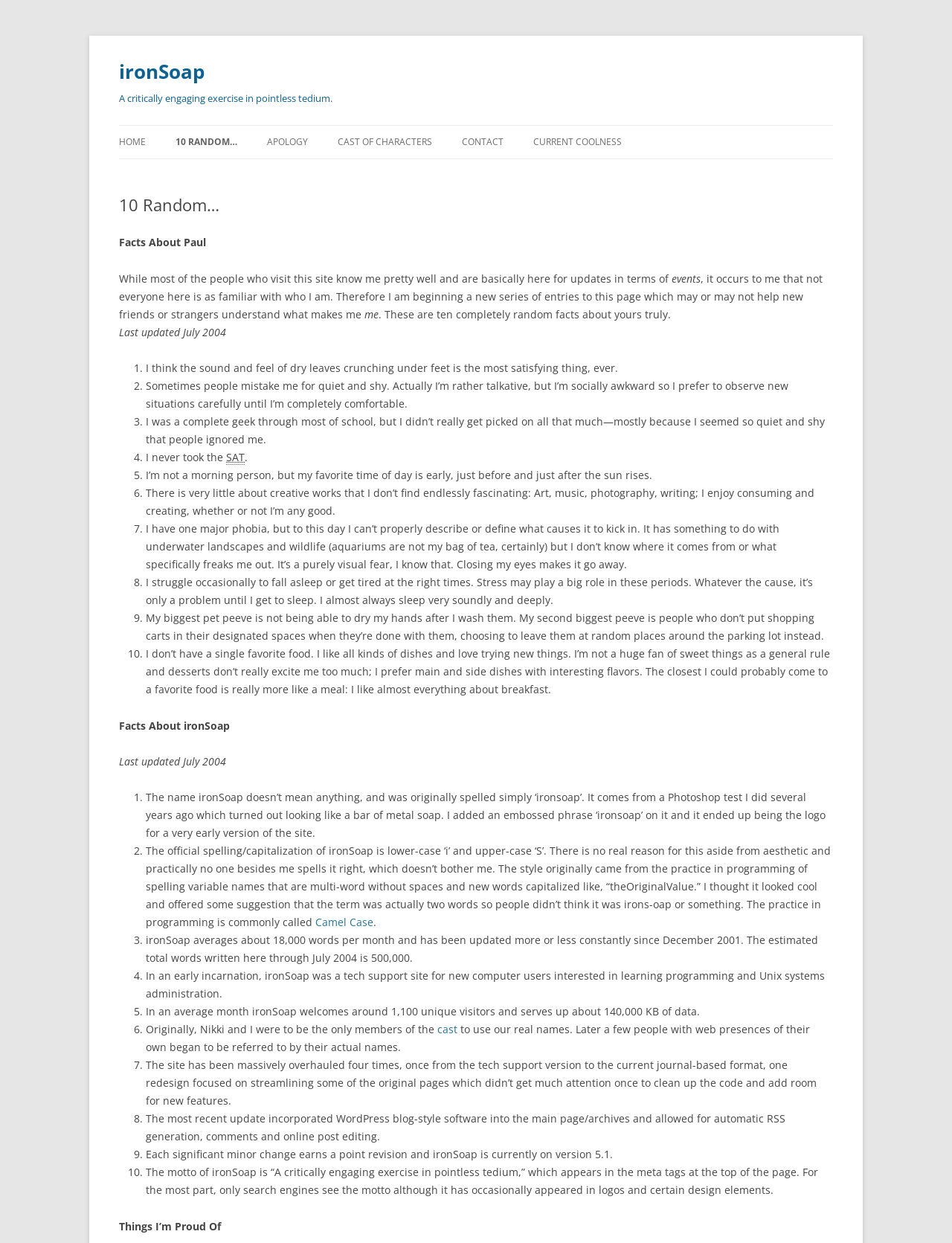Please analyze the image and provide a thorough answer to the question:
What is the author's phobia?

In the section 'Facts About Paul', the author mentions that 'I have one major phobia, but to this day I can’t properly describe or define what causes it to kick in. It has something to do with underwater landscapes and wildlife (aquariums are not my bag of tea, certainly) but I don’t know where it comes from or what specifically freaks me out.' This indicates that the author's phobia is related to underwater landscapes and wildlife.